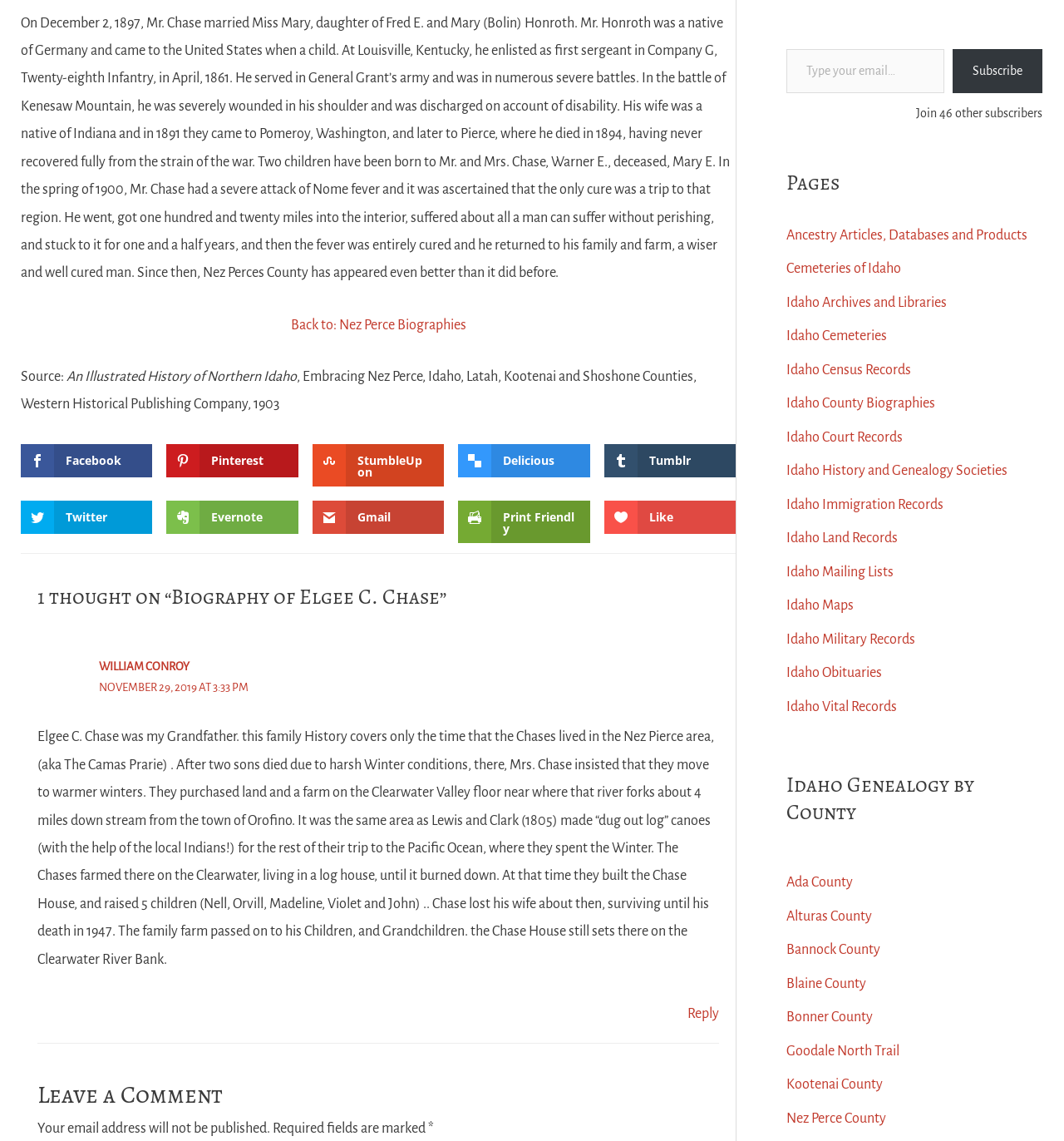Identify the bounding box coordinates for the element you need to click to achieve the following task: "Visit the Idaho Genealogy by County page". Provide the bounding box coordinates as four float numbers between 0 and 1, in the form [left, top, right, bottom].

[0.739, 0.676, 0.98, 0.724]